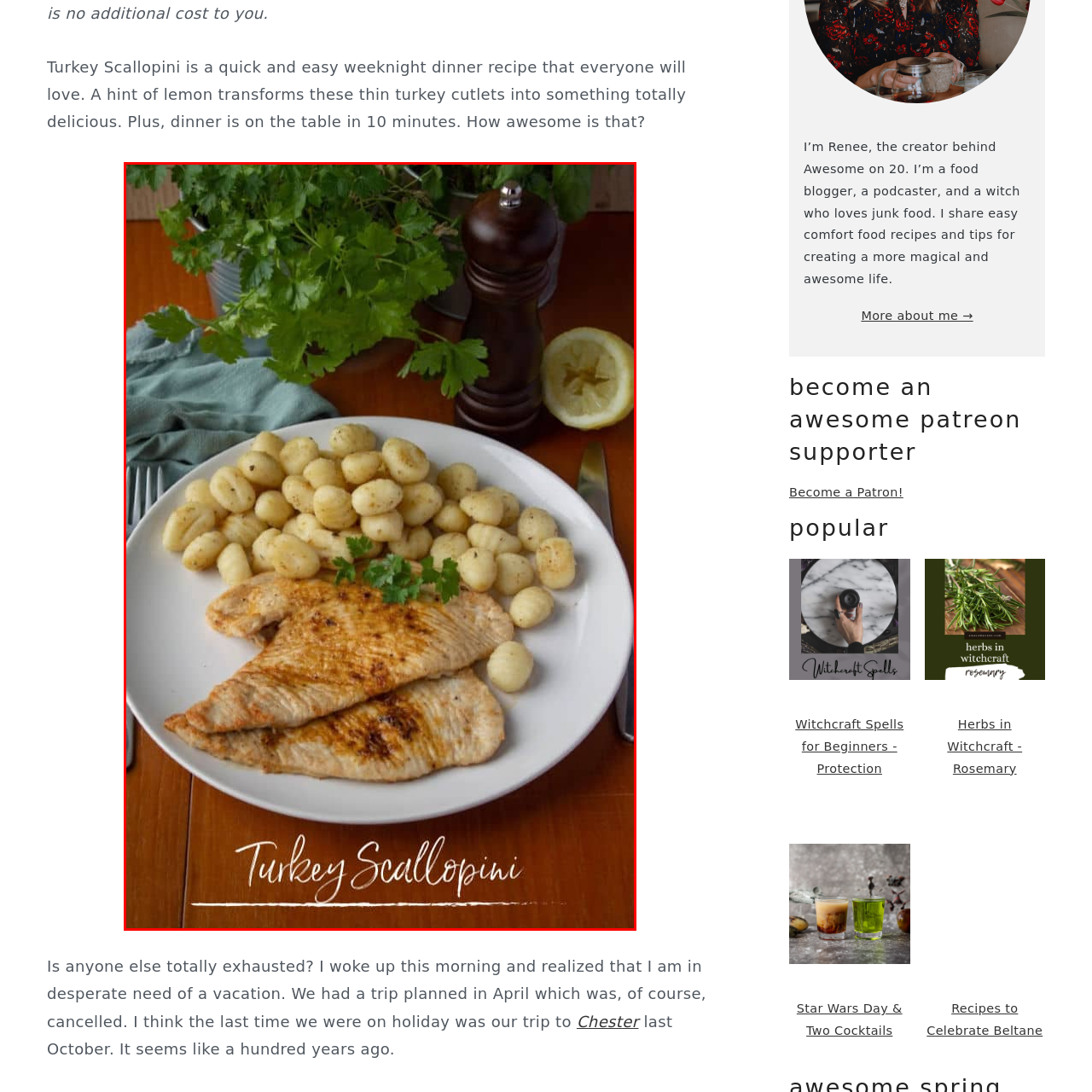Describe the contents of the image that is surrounded by the red box in a detailed manner.

This image showcases a beautifully arranged plate of Turkey Scallopini, a quick and easy weeknight dinner option. The dish features two perfectly cooked turkey cutlets, lightly browned with grill marks, set against a backdrop of pillowy gnocchi, seasoned to perfection. A sprinkle of fresh parsley adds a touch of color and freshness, while a lemon half and a pepper grinder are positioned artfully beside the plate, hinting at additional flavor enhancements. This vibrant and inviting meal is presented on a white plate, resting on a polished wooden table, and is visually appealing, promising deliciousness in every bite. The caption below the image reads "Turkey Scallopini," emphasizing the dish's name.